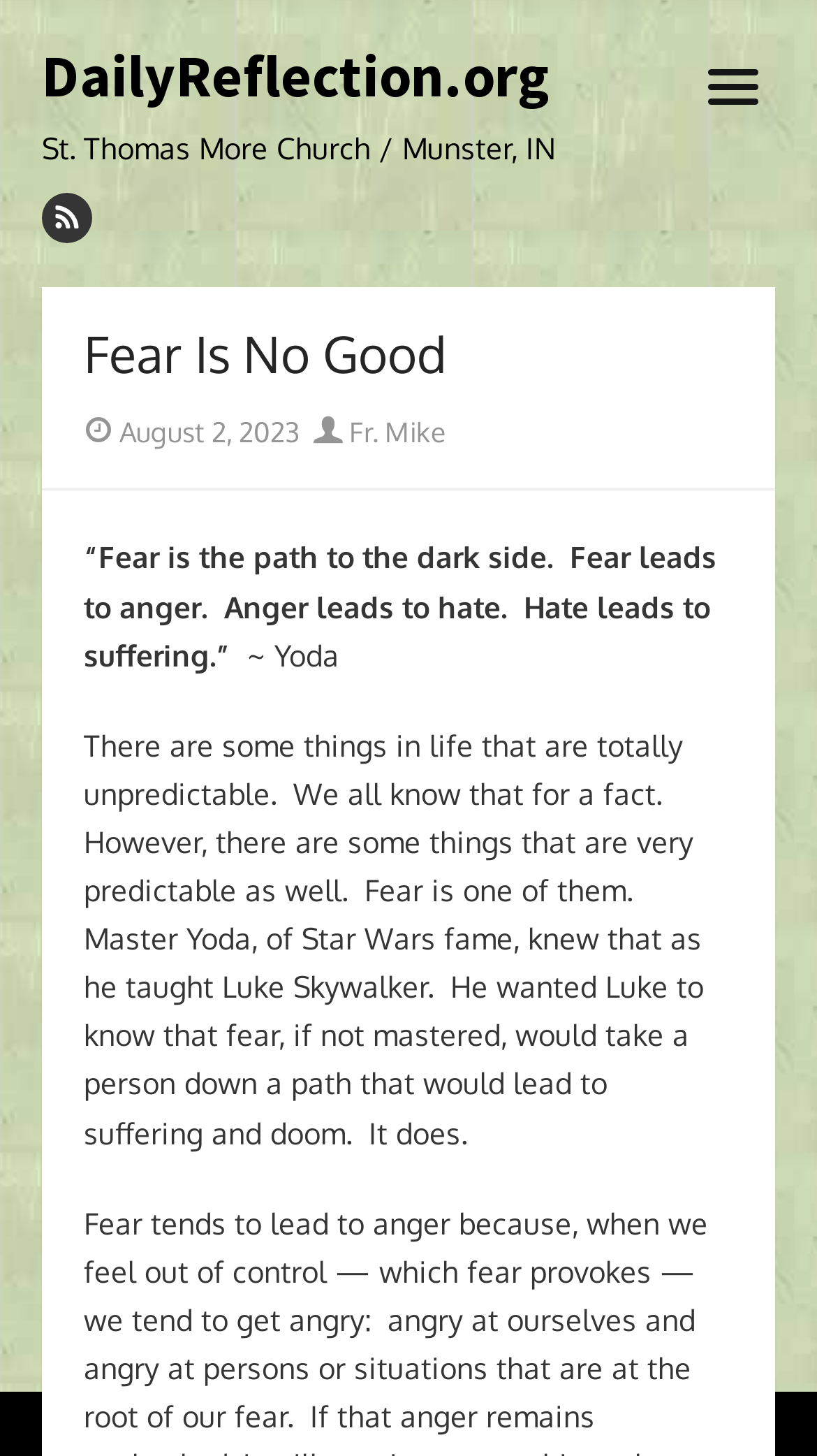Provide a one-word or one-phrase answer to the question:
What is the name of the church mentioned?

St. Thomas More Church